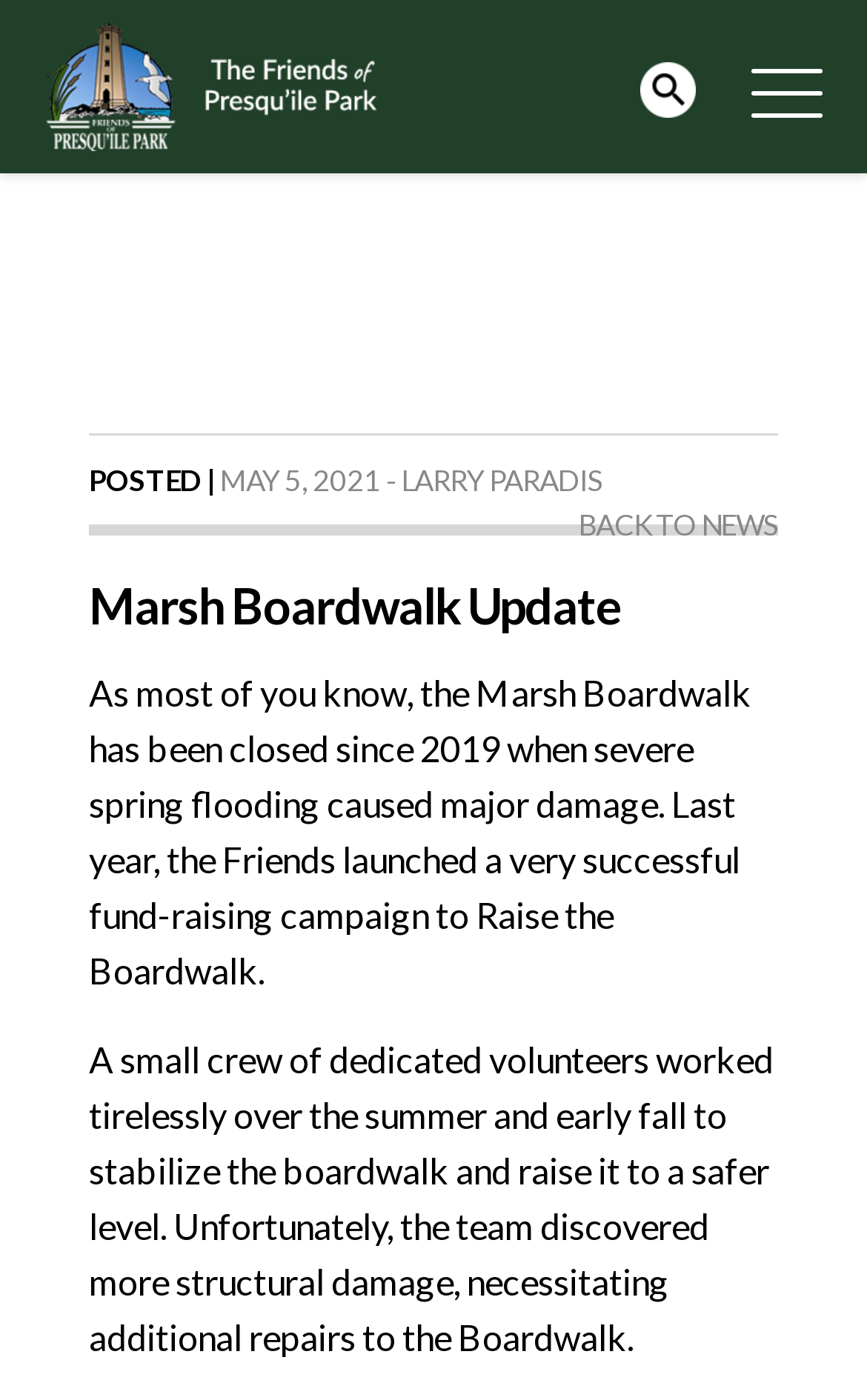Answer this question in one word or a short phrase: Who is the author of the article?

LARRY PARADIS